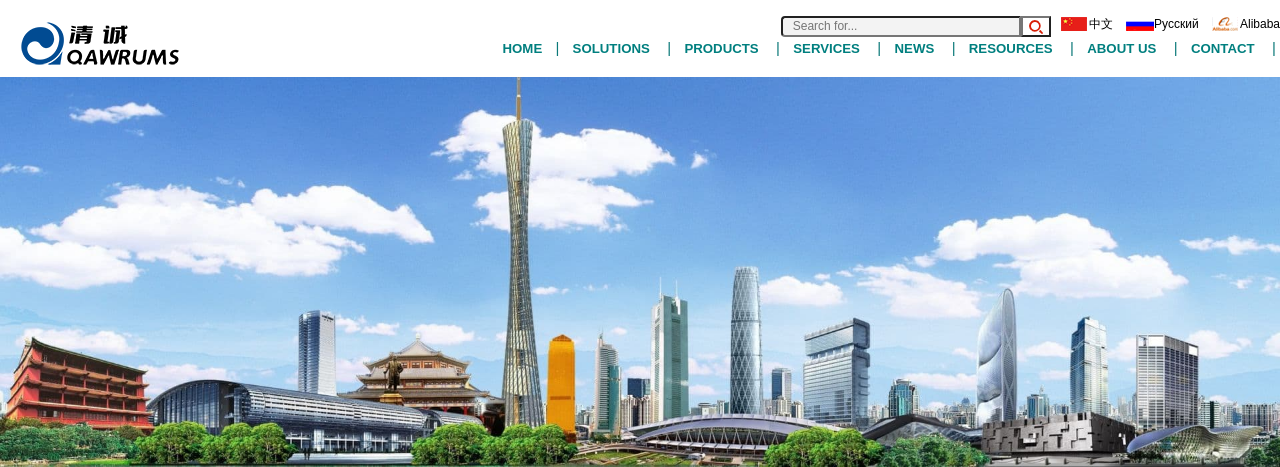What is the significance of traditional architectural elements in the foreground?
Using the screenshot, give a one-word or short phrase answer.

Adding cultural depth